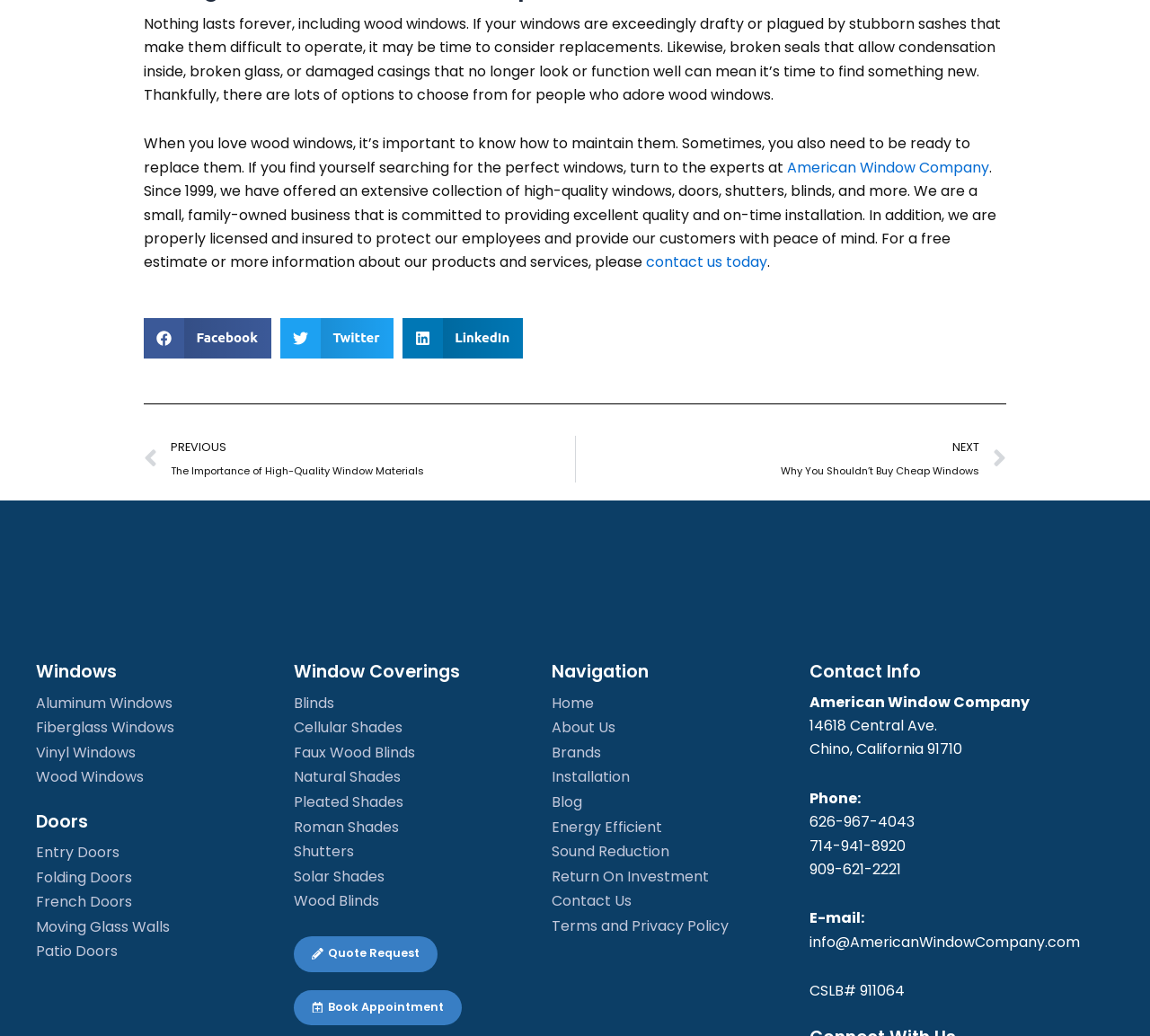What is the purpose of the 'Share on facebook' button?
Please answer the question with as much detail and depth as you can.

The 'Share on facebook' button is likely used to share the webpage or its content on the Facebook social media platform, allowing users to easily share information with their Facebook friends and followers.